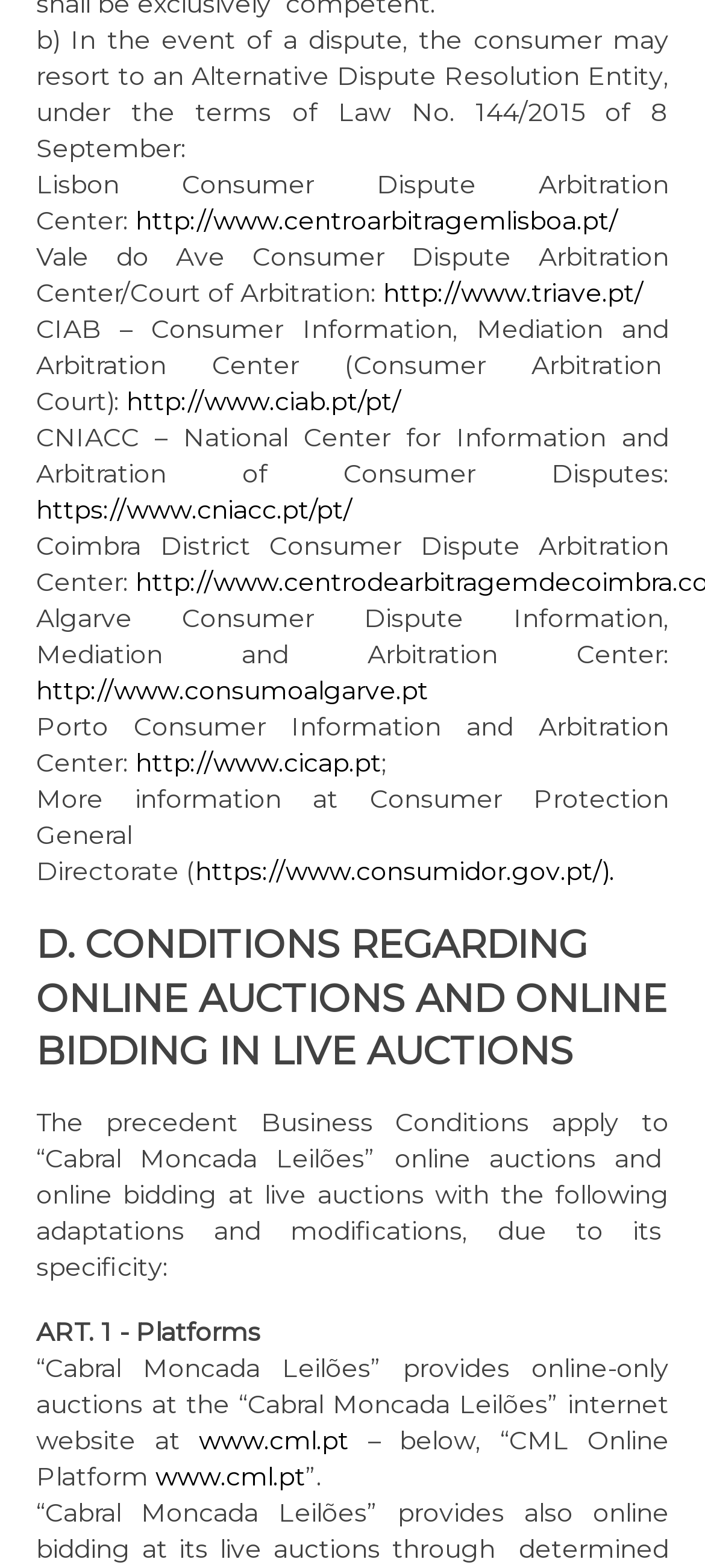Determine the bounding box for the described HTML element: "Privacy Policy". Ensure the coordinates are four float numbers between 0 and 1 in the format [left, top, right, bottom].

None